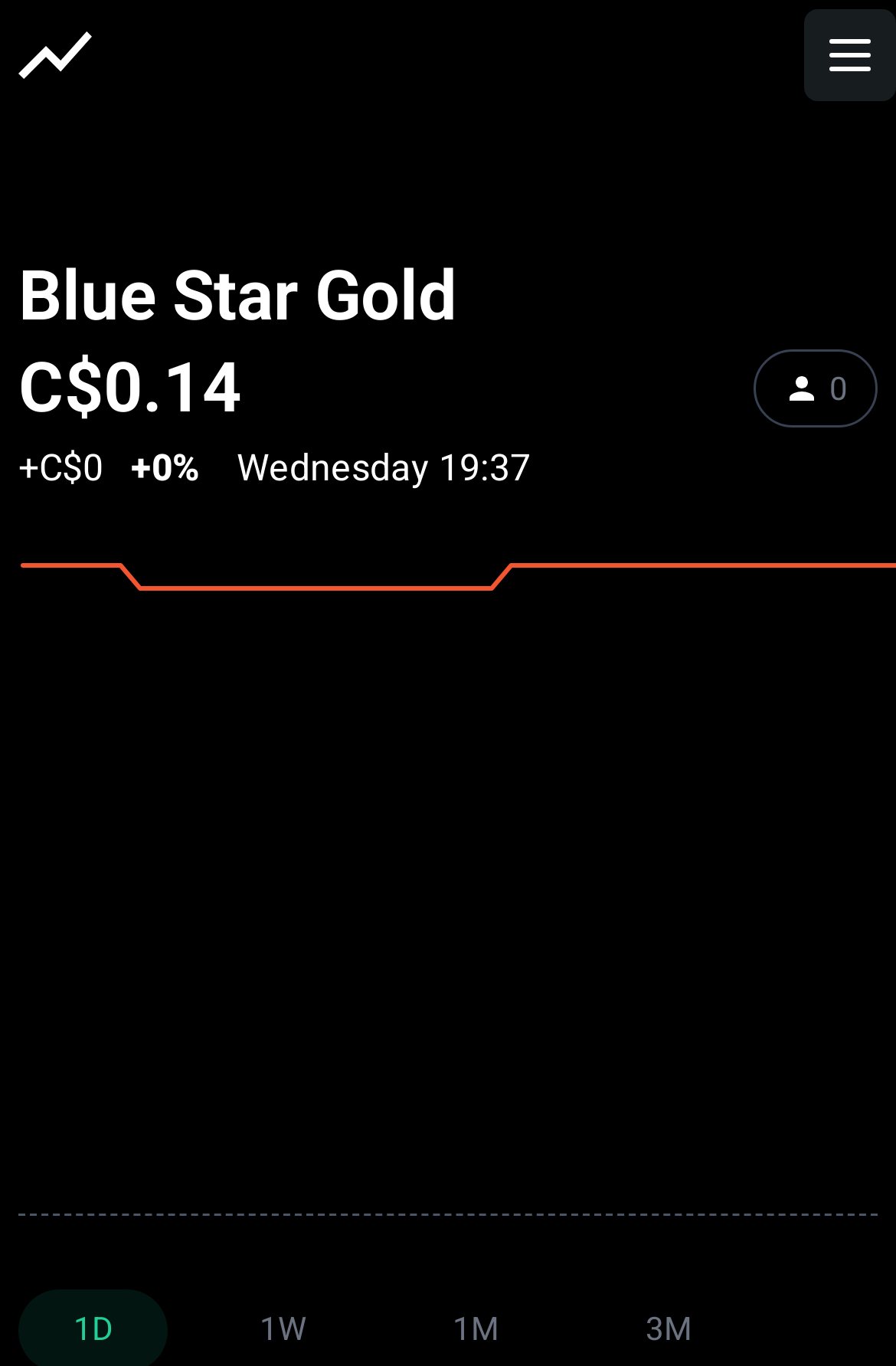Extract the primary heading text from the webpage.

Blue Star Gold 